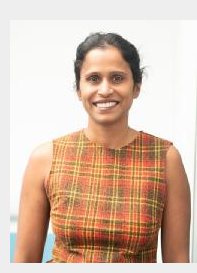Where did Aparna Ratheesh complete her PhD?
Look at the image and respond with a one-word or short phrase answer.

Tata Memorial Centre in Mumbai